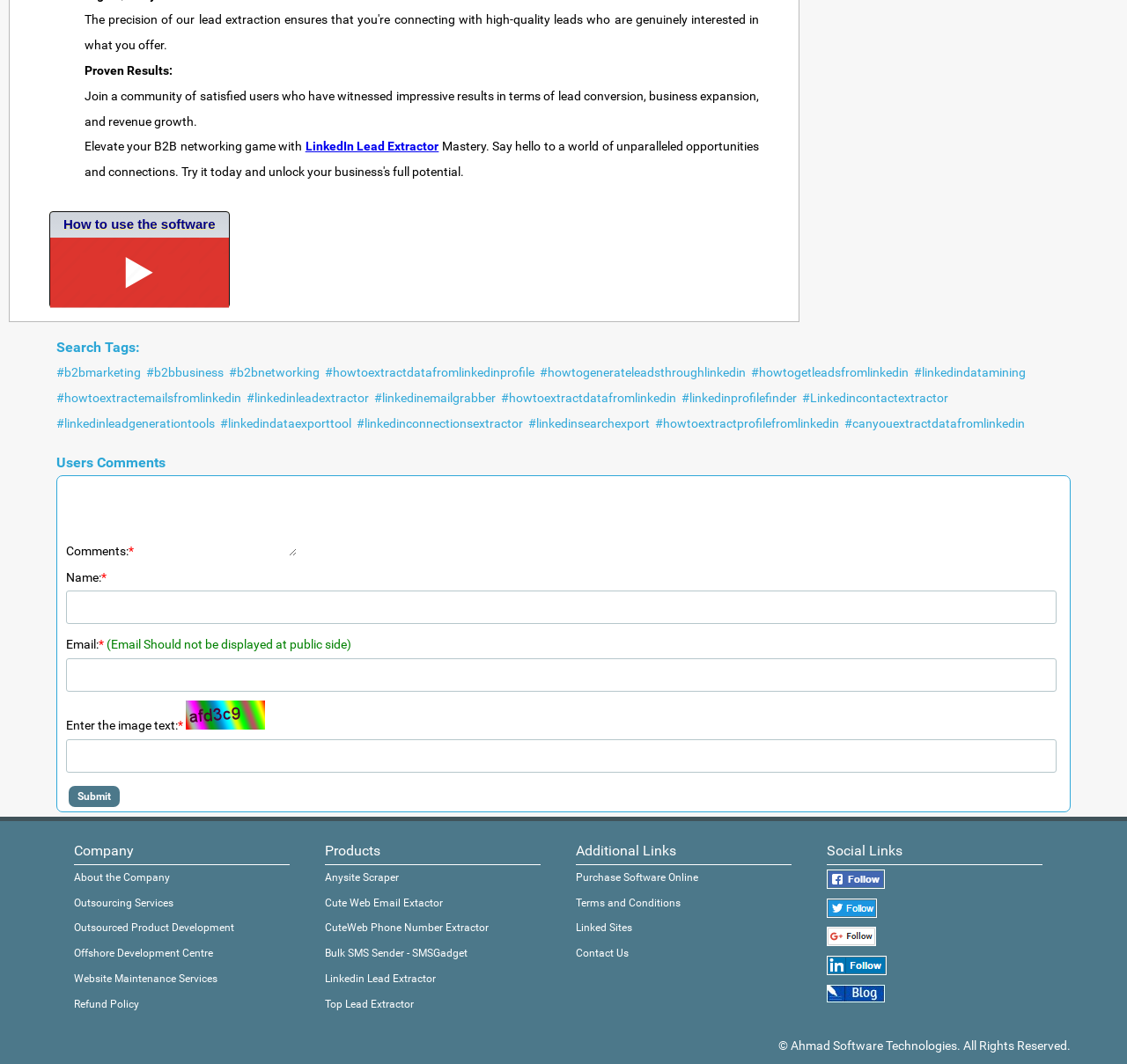Find the bounding box coordinates for the HTML element specified by: "#linkedinprofilefinder".

[0.605, 0.367, 0.707, 0.381]